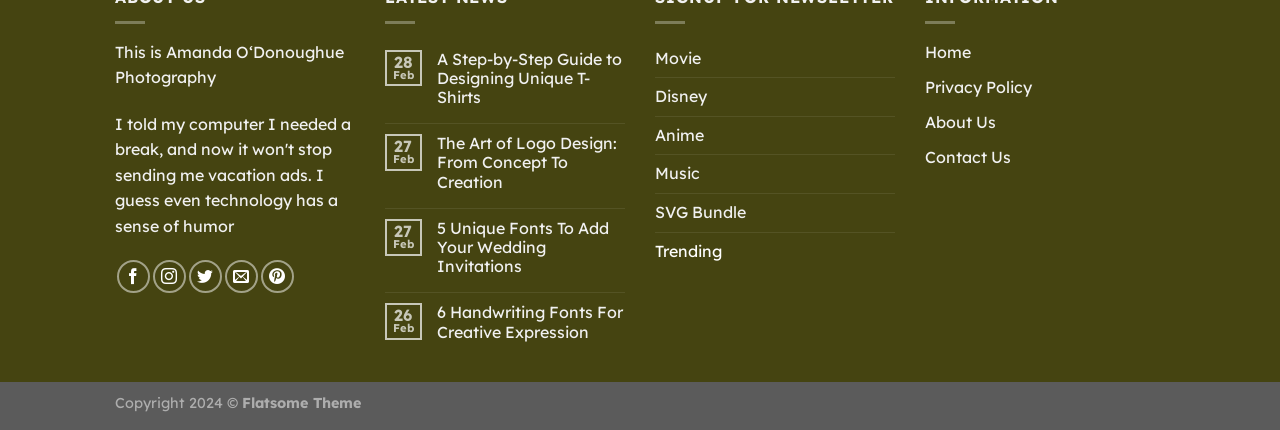Please identify the bounding box coordinates of the element's region that I should click in order to complete the following instruction: "Follow on Facebook". The bounding box coordinates consist of four float numbers between 0 and 1, i.e., [left, top, right, bottom].

[0.091, 0.606, 0.117, 0.682]